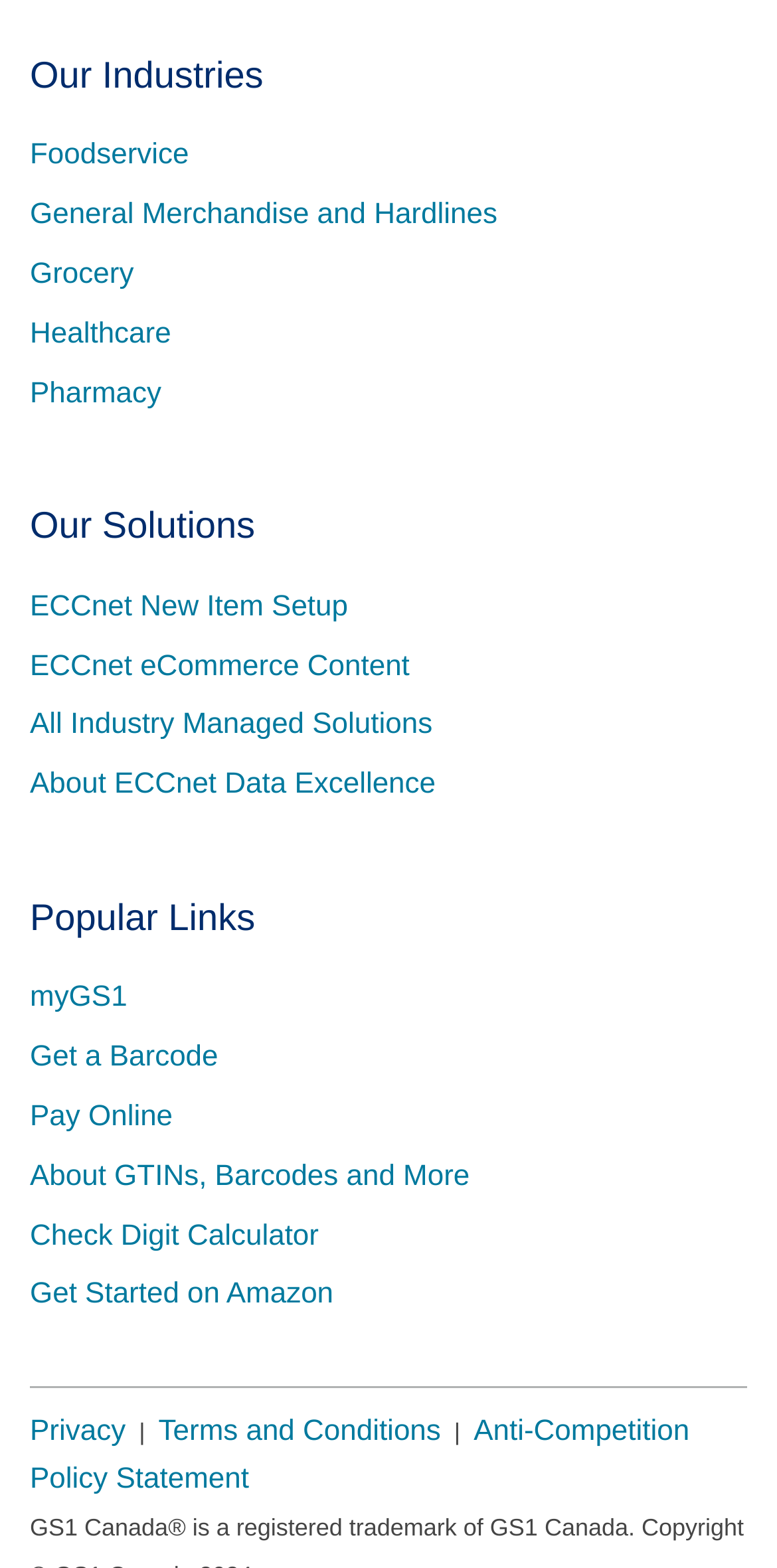Based on the image, please elaborate on the answer to the following question:
How many links are listed under 'Popular Links'?

I counted the number of links under the 'Popular Links' section and found 6 links, including 'myGS1', 'Get a Barcode', 'Pay Online', 'About GTINs, Barcodes and More', 'Check Digit Calculator', and 'Get Started on Amazon'.